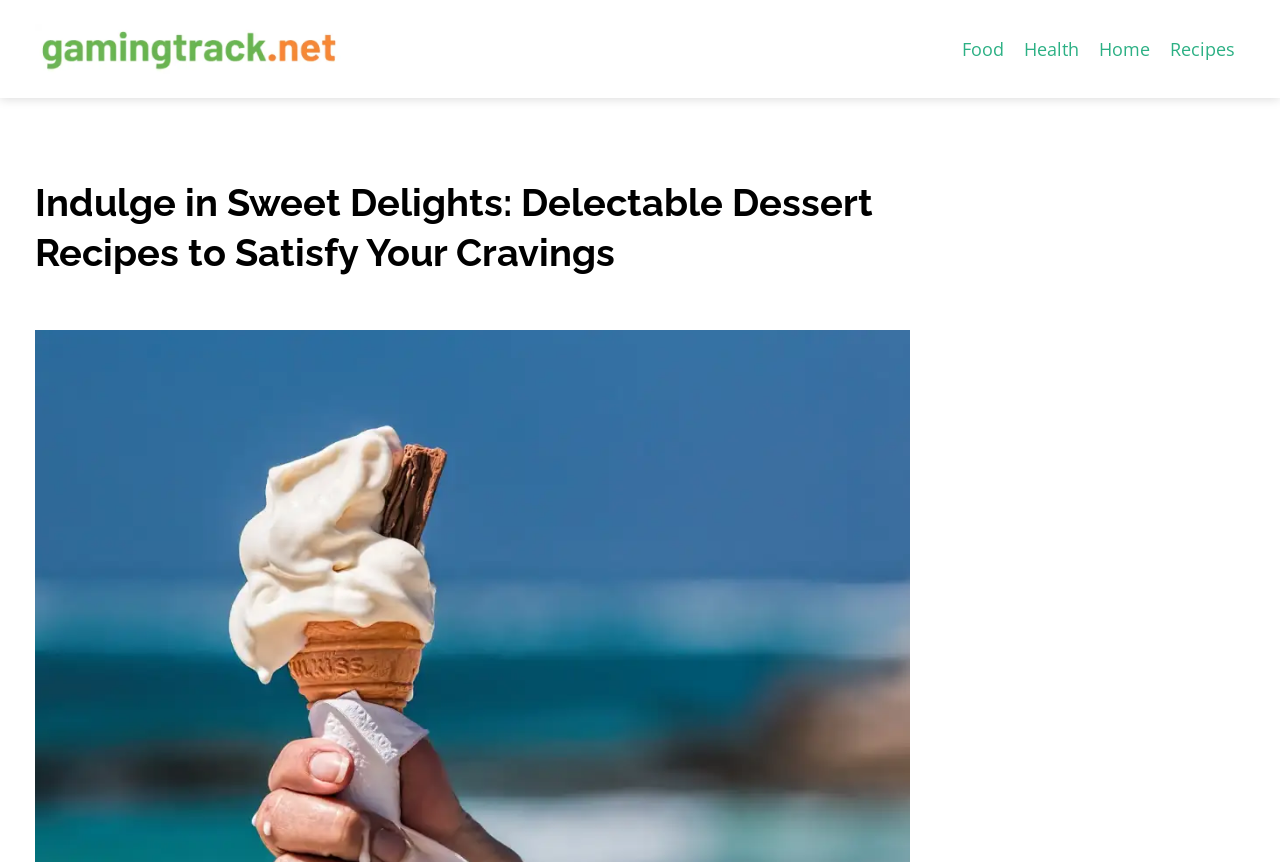What is the purpose of the image at the top-left corner?
Based on the image, give a one-word or short phrase answer.

Logo